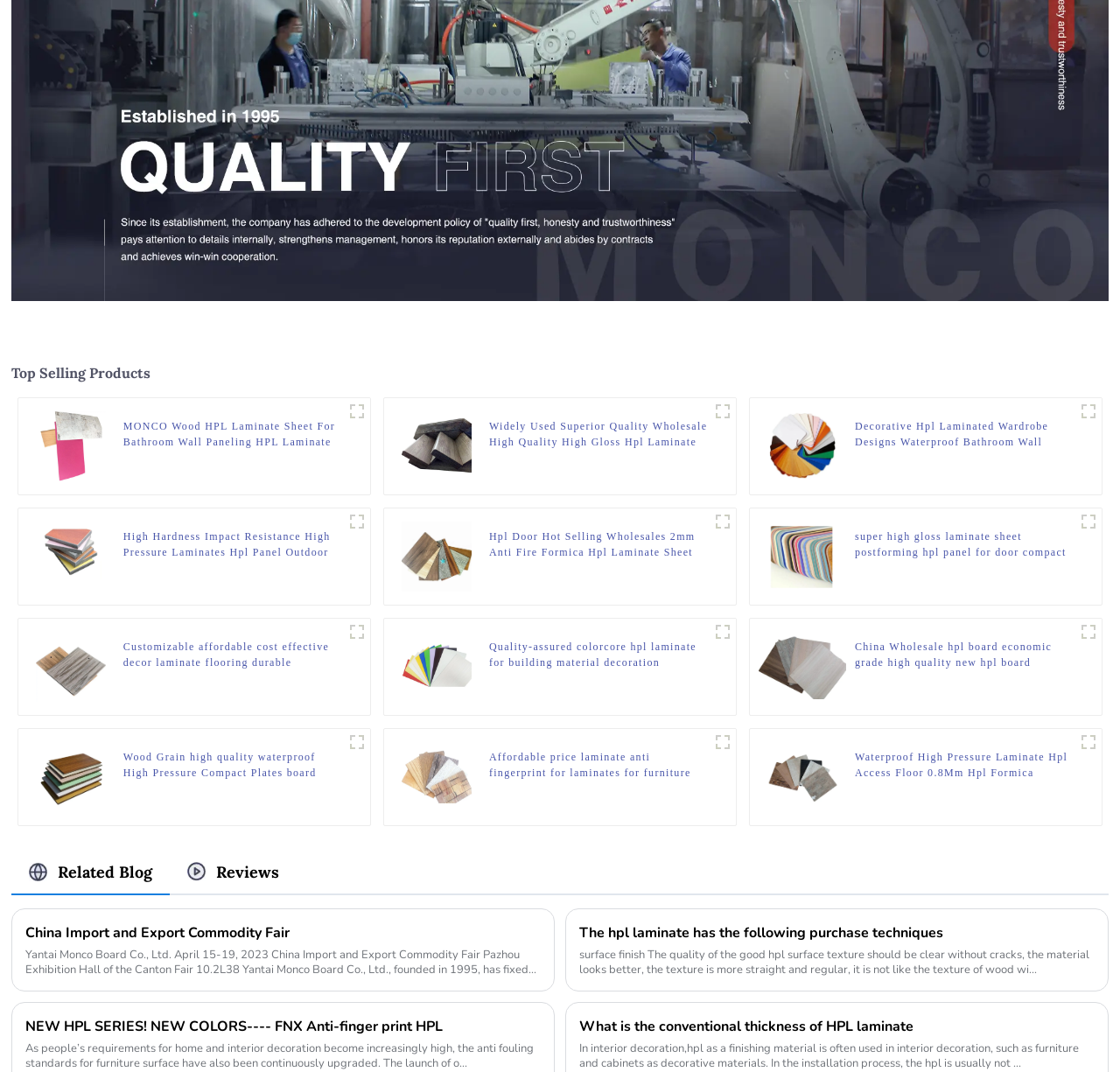What is the name of the first product?
Based on the image, provide a one-word or brief-phrase response.

MONCO Wood HPL Laminate Sheet